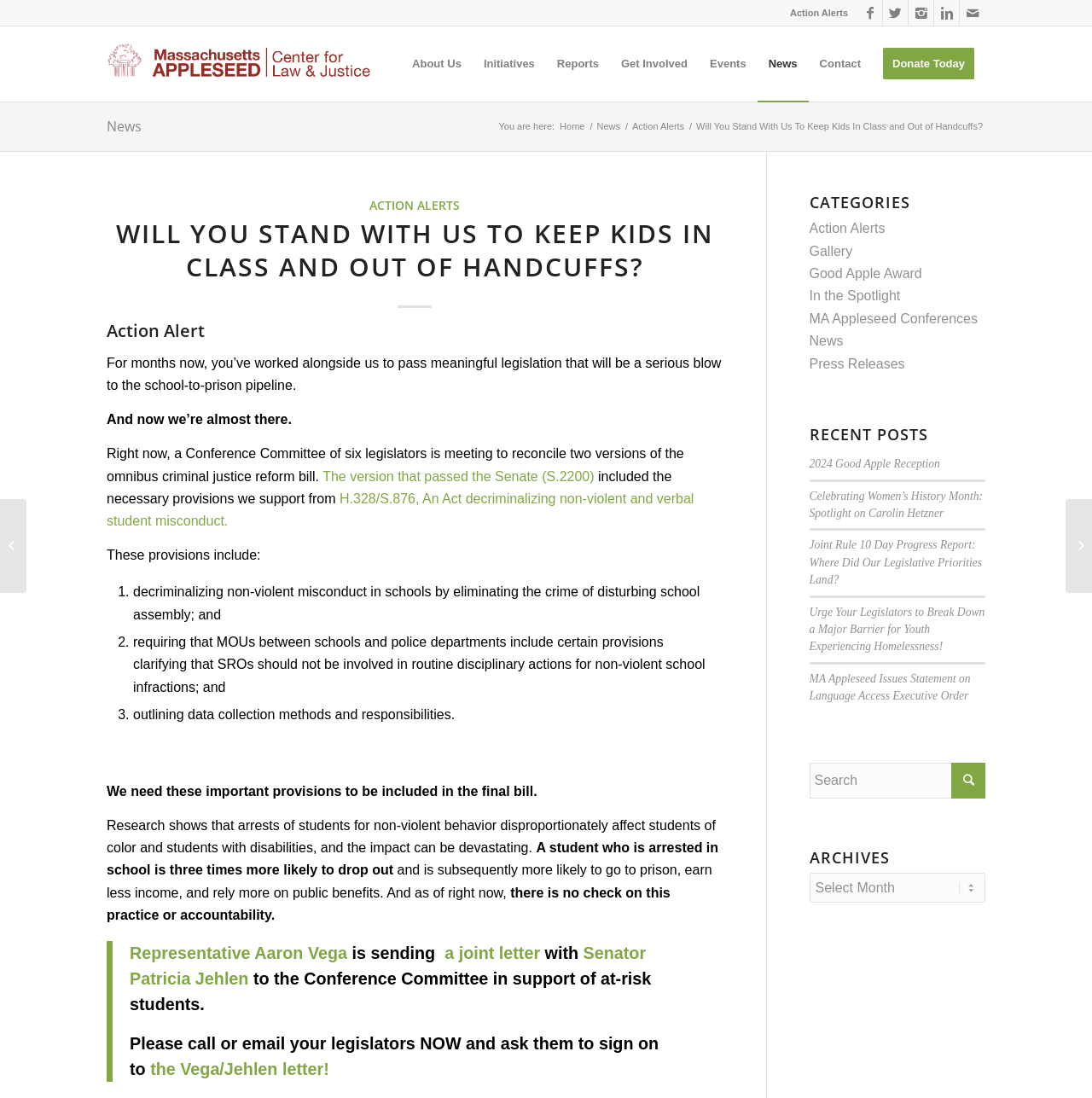Identify the bounding box coordinates of the clickable region to carry out the given instruction: "Learn about the organization".

[0.367, 0.024, 0.433, 0.092]